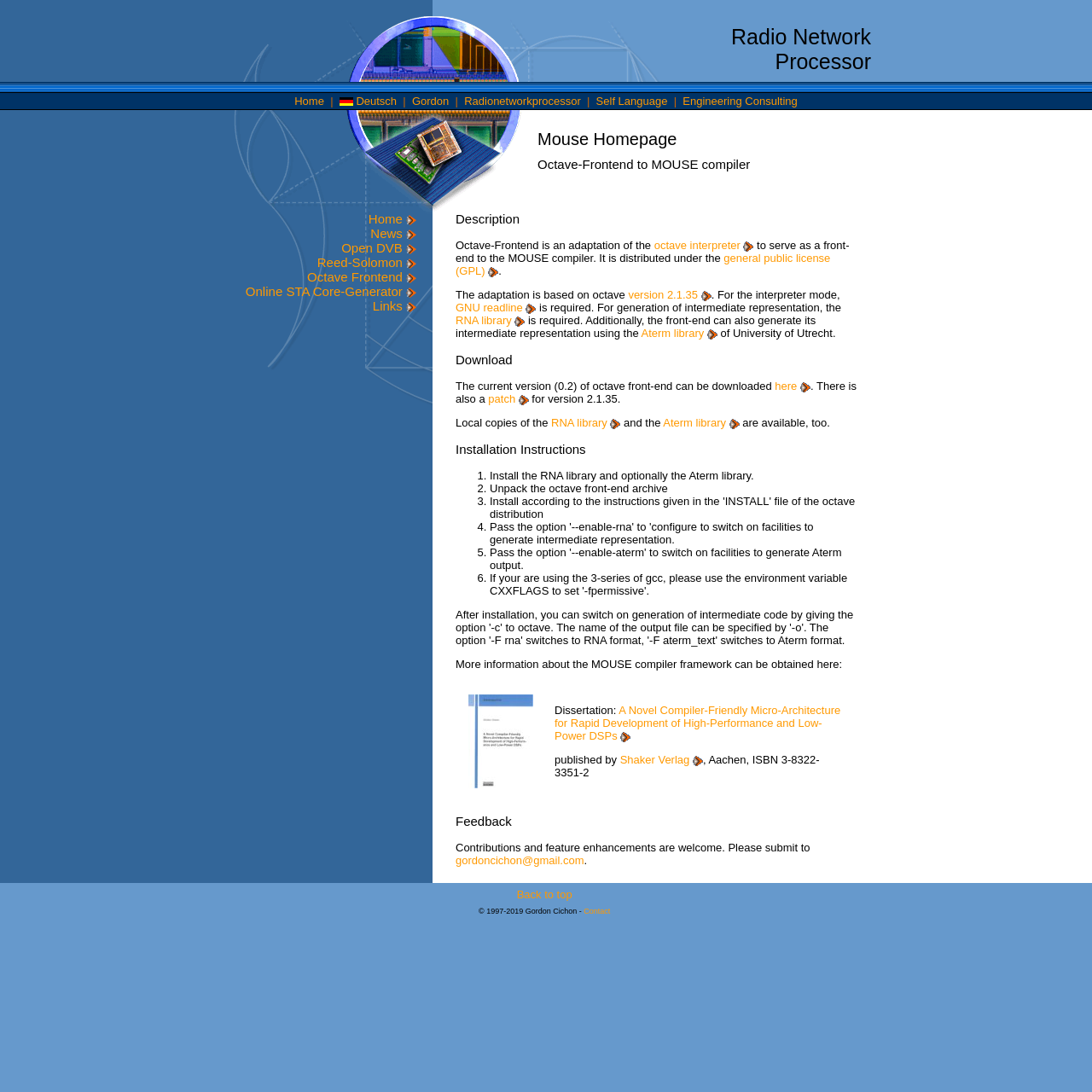Respond with a single word or phrase:
How many images are on the webpage?

14